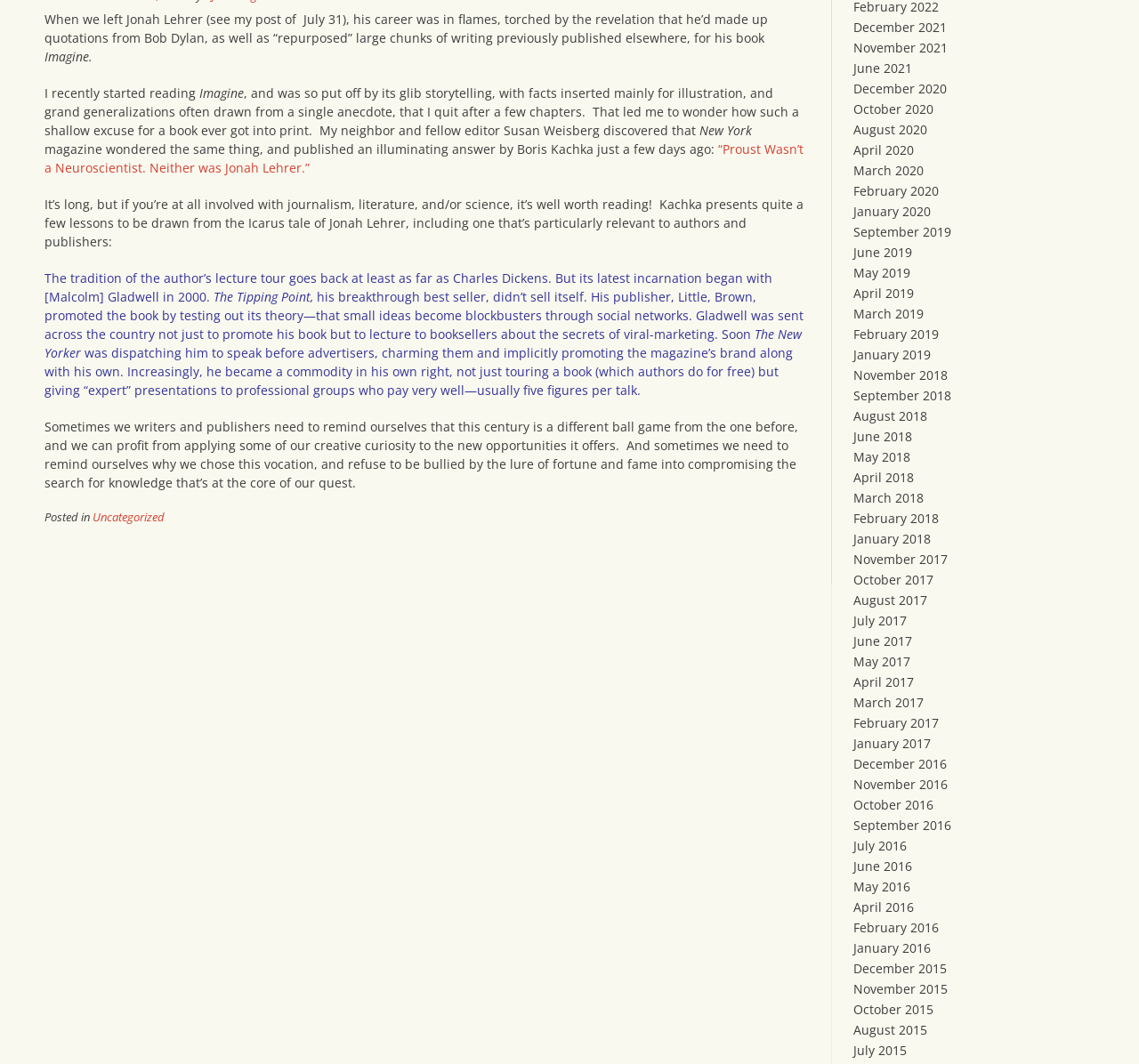Locate the bounding box coordinates of the clickable area needed to fulfill the instruction: "View the archives for 'December 2021'".

[0.749, 0.018, 0.831, 0.033]